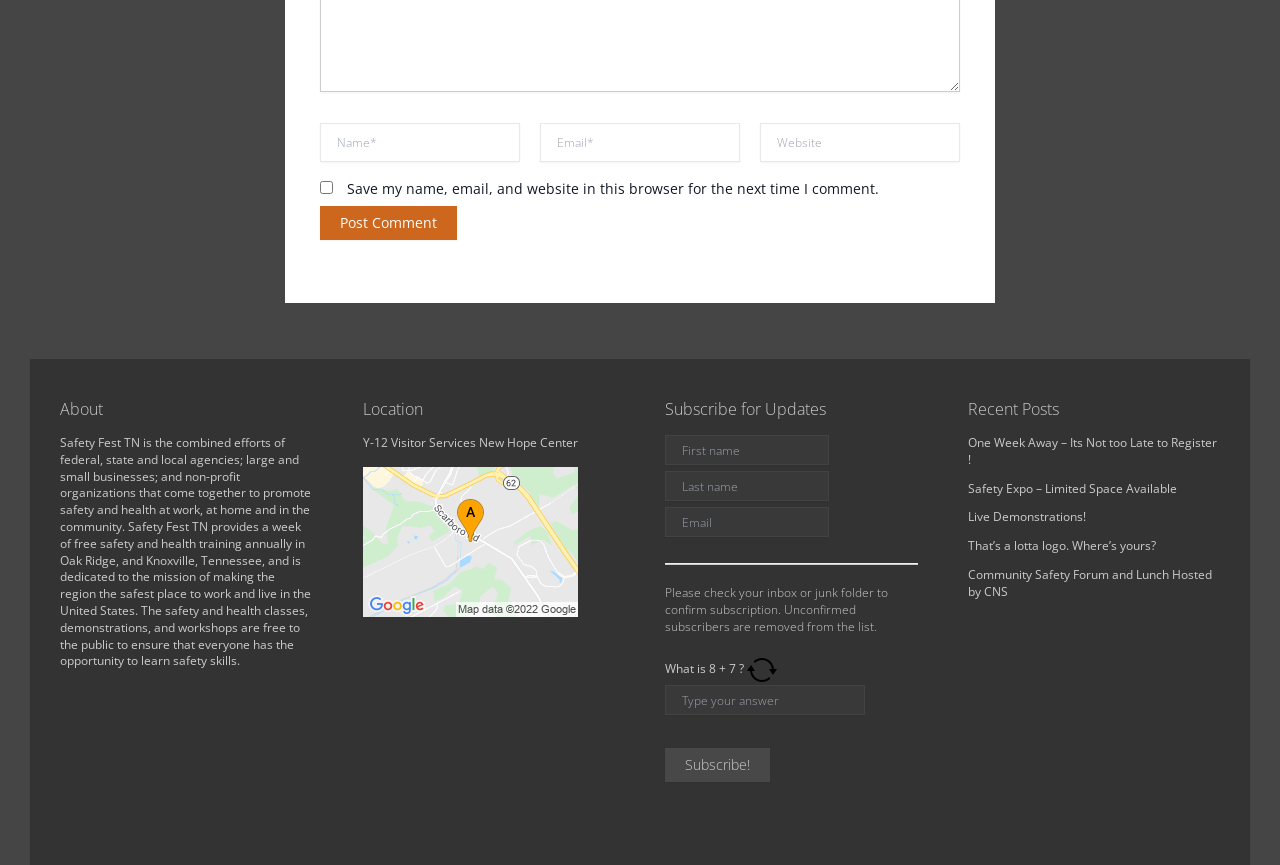Determine the bounding box coordinates for the clickable element required to fulfill the instruction: "Subscribe for updates". Provide the coordinates as four float numbers between 0 and 1, i.e., [left, top, right, bottom].

[0.52, 0.503, 0.717, 0.938]